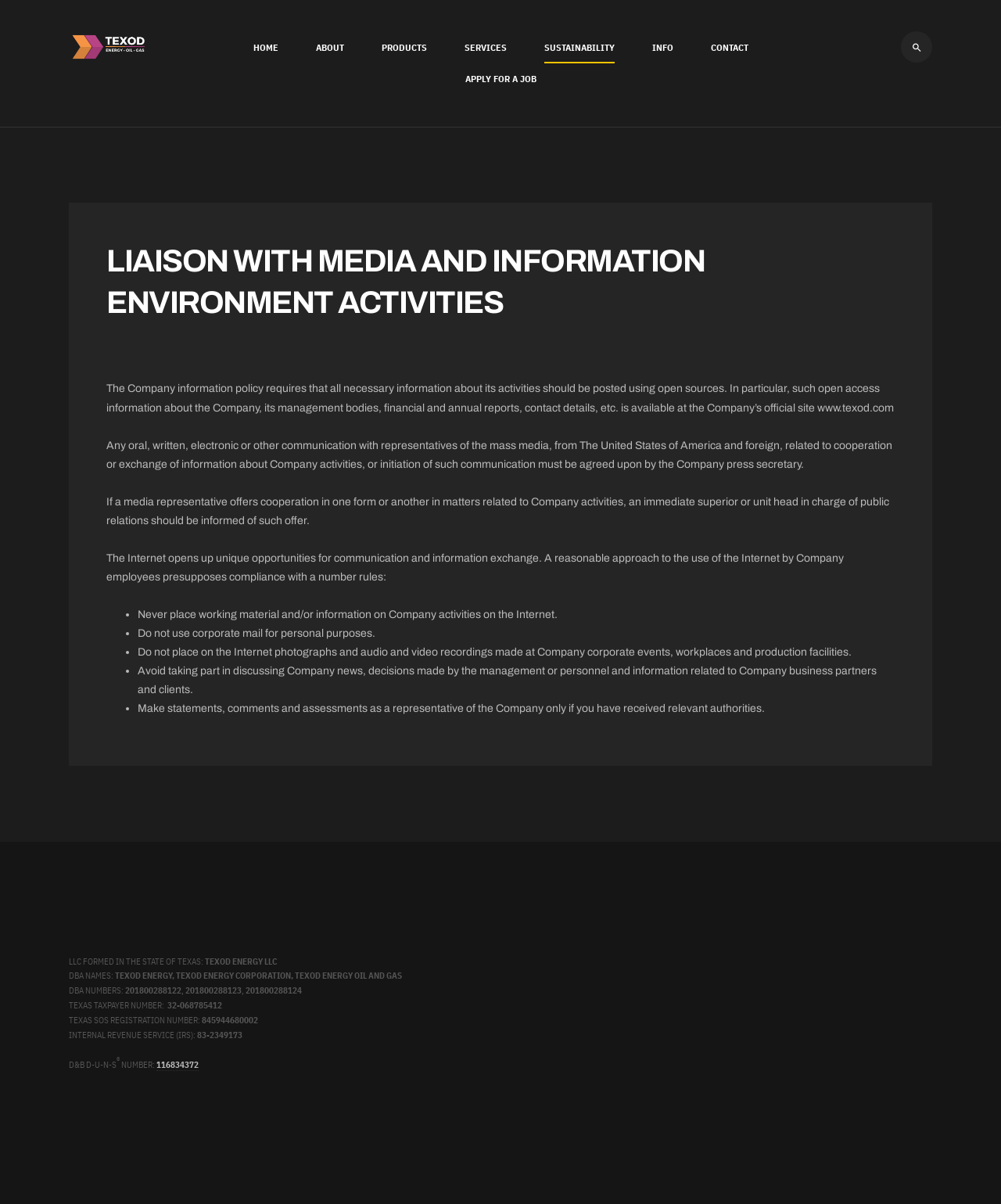Determine the bounding box for the described UI element: "Home".

[0.253, 0.027, 0.278, 0.053]